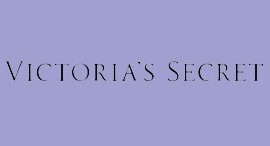Kindly respond to the following question with a single word or a brief phrase: 
What does the logo symbolize?

Brand's commitment to high-quality products